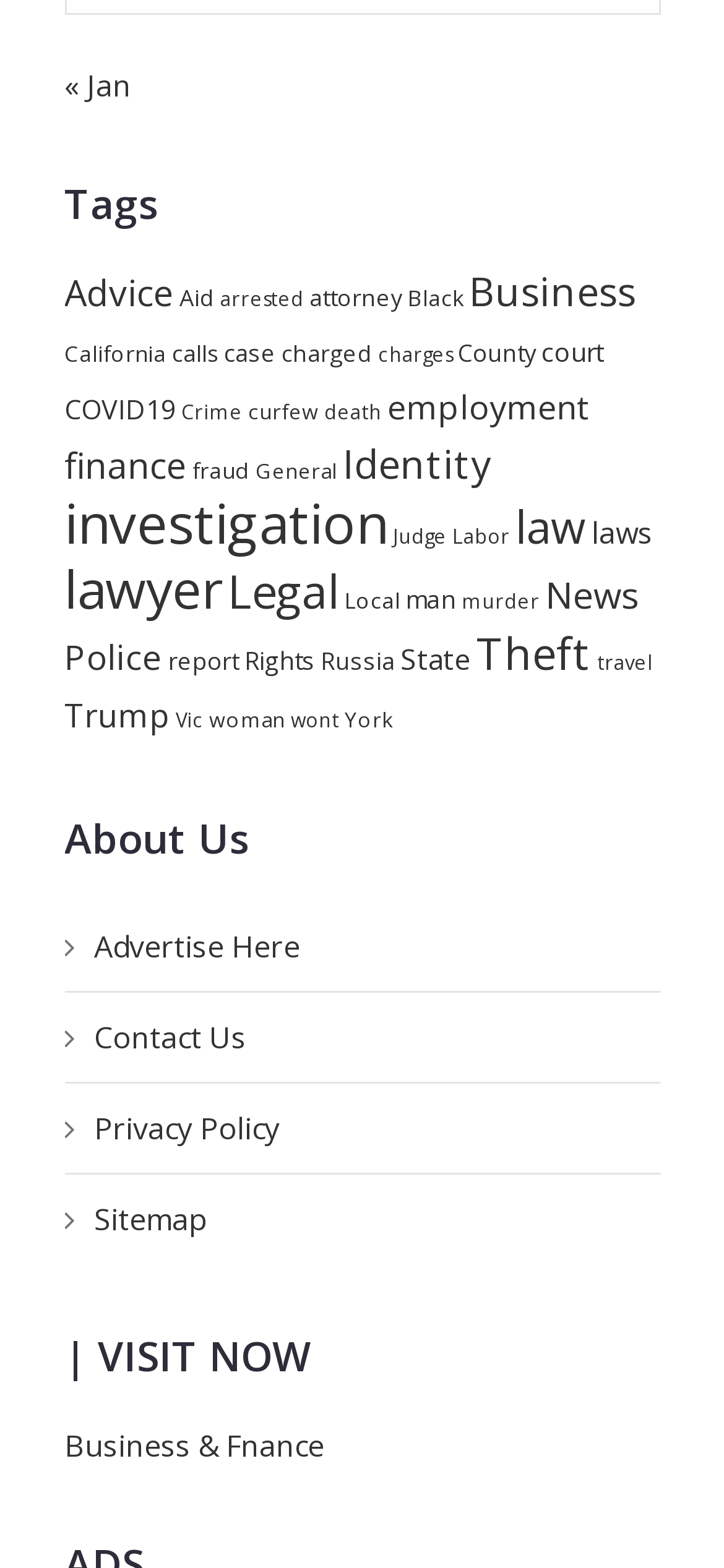Find the bounding box coordinates of the element you need to click on to perform this action: 'Browse 'Business & Finance' category'. The coordinates should be represented by four float values between 0 and 1, in the format [left, top, right, bottom].

[0.088, 0.908, 0.447, 0.934]